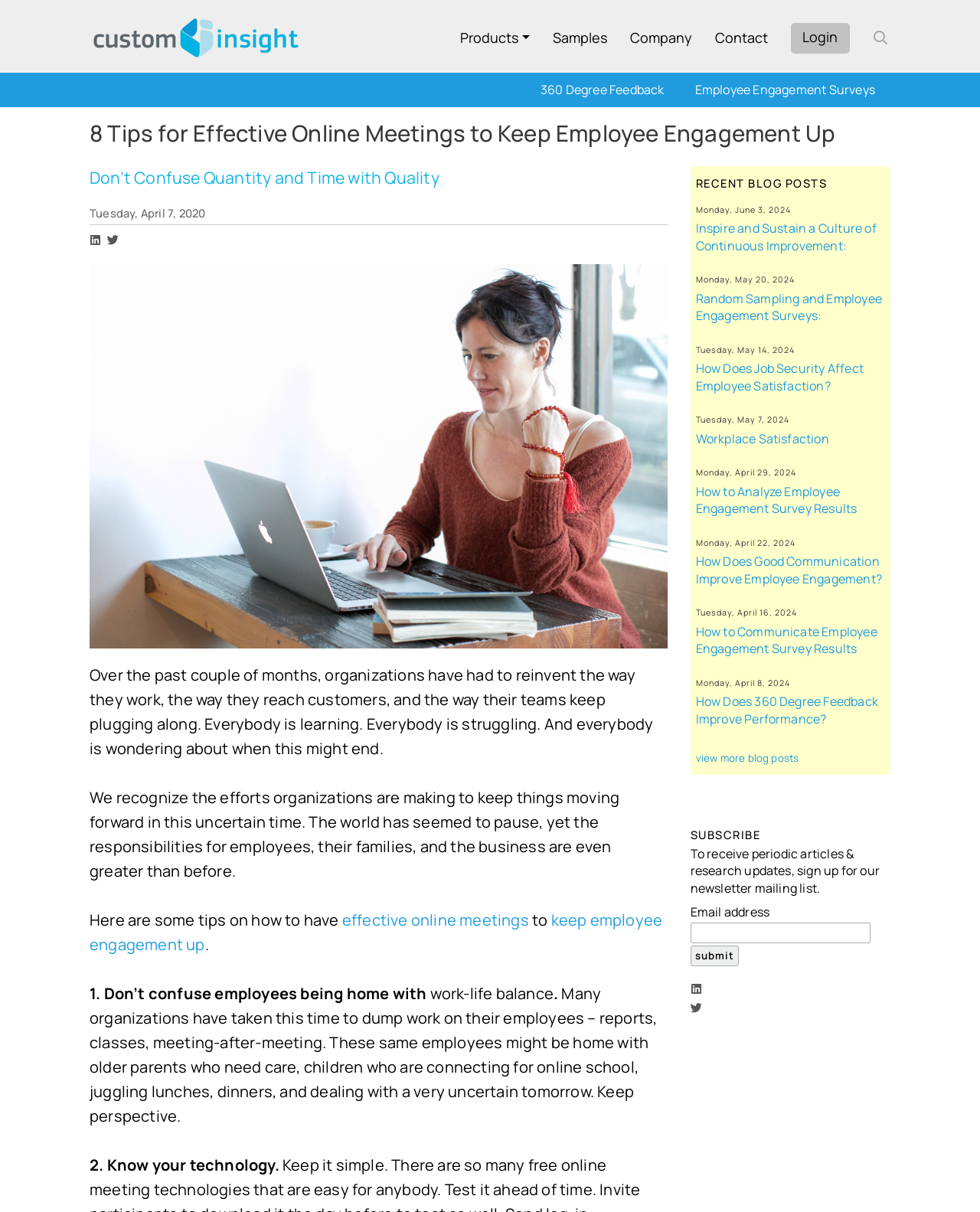Could you indicate the bounding box coordinates of the region to click in order to complete this instruction: "view more blog posts".

[0.71, 0.62, 0.815, 0.631]